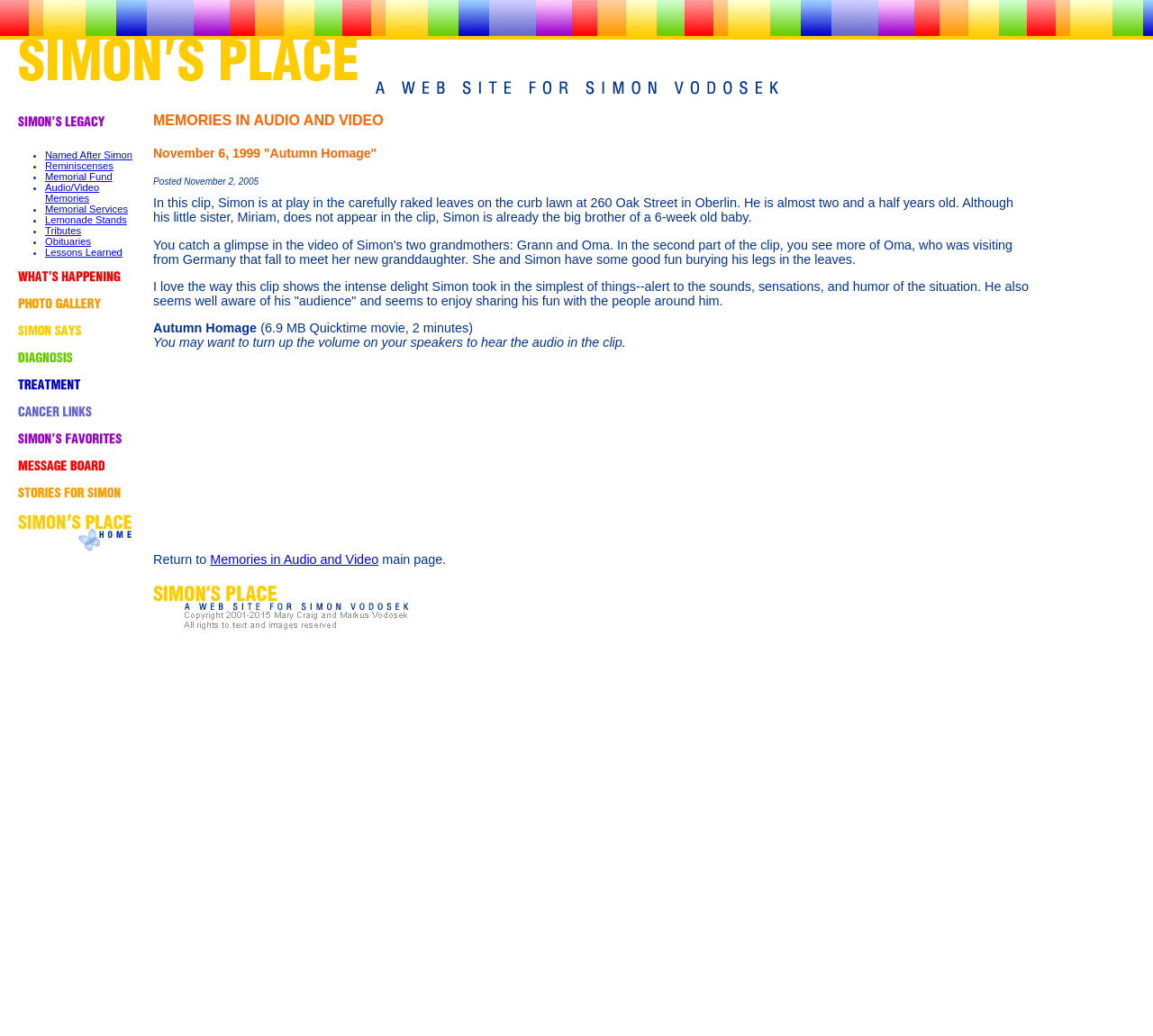Locate the bounding box coordinates of the area to click to fulfill this instruction: "Go to Simon's Place HOME". The bounding box should be presented as four float numbers between 0 and 1, in the order [left, top, right, bottom].

[0.008, 0.525, 0.117, 0.539]